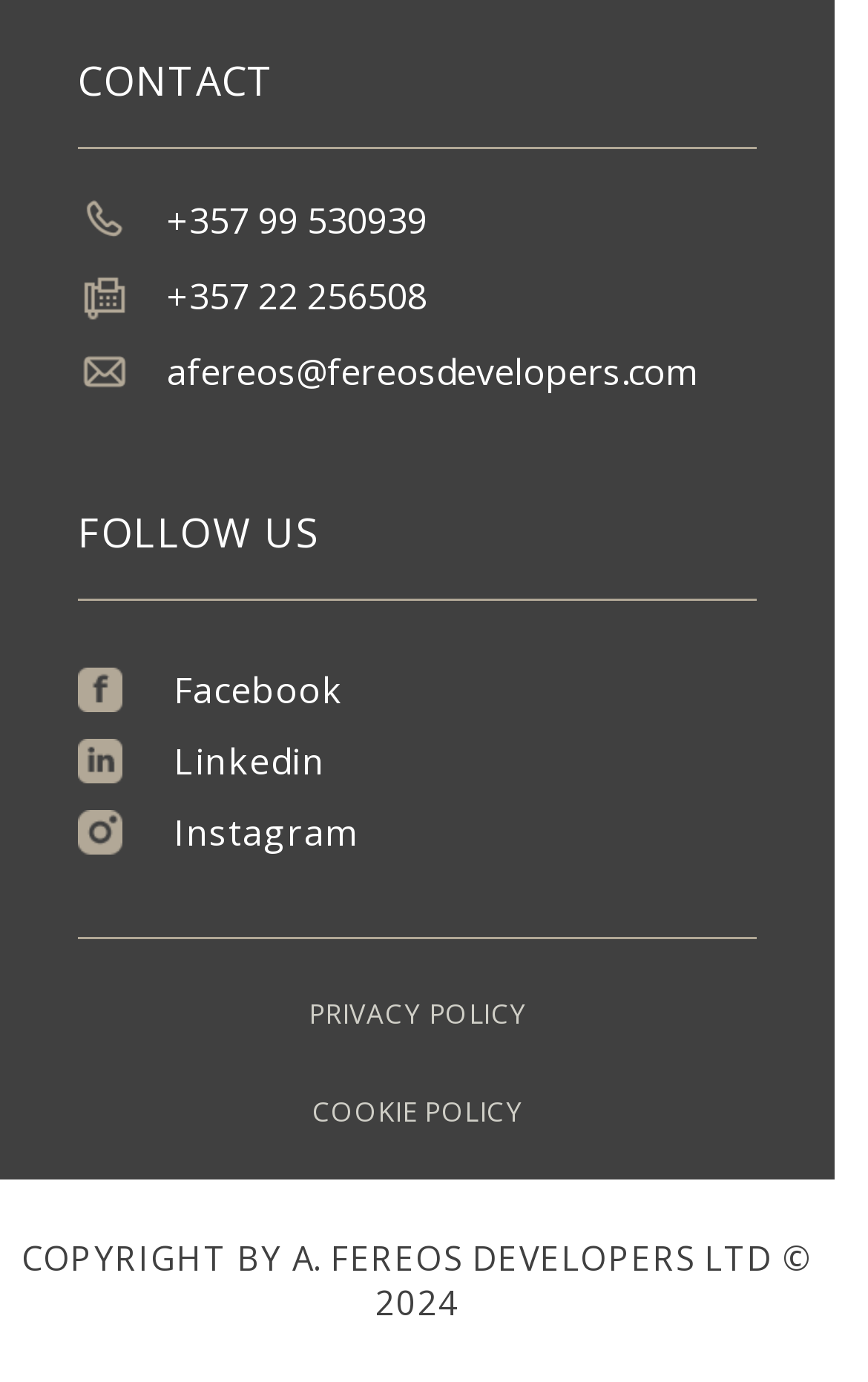What are the two policy links available?
Using the visual information from the image, give a one-word or short-phrase answer.

PRIVACY POLICY, COOKIE POLICY